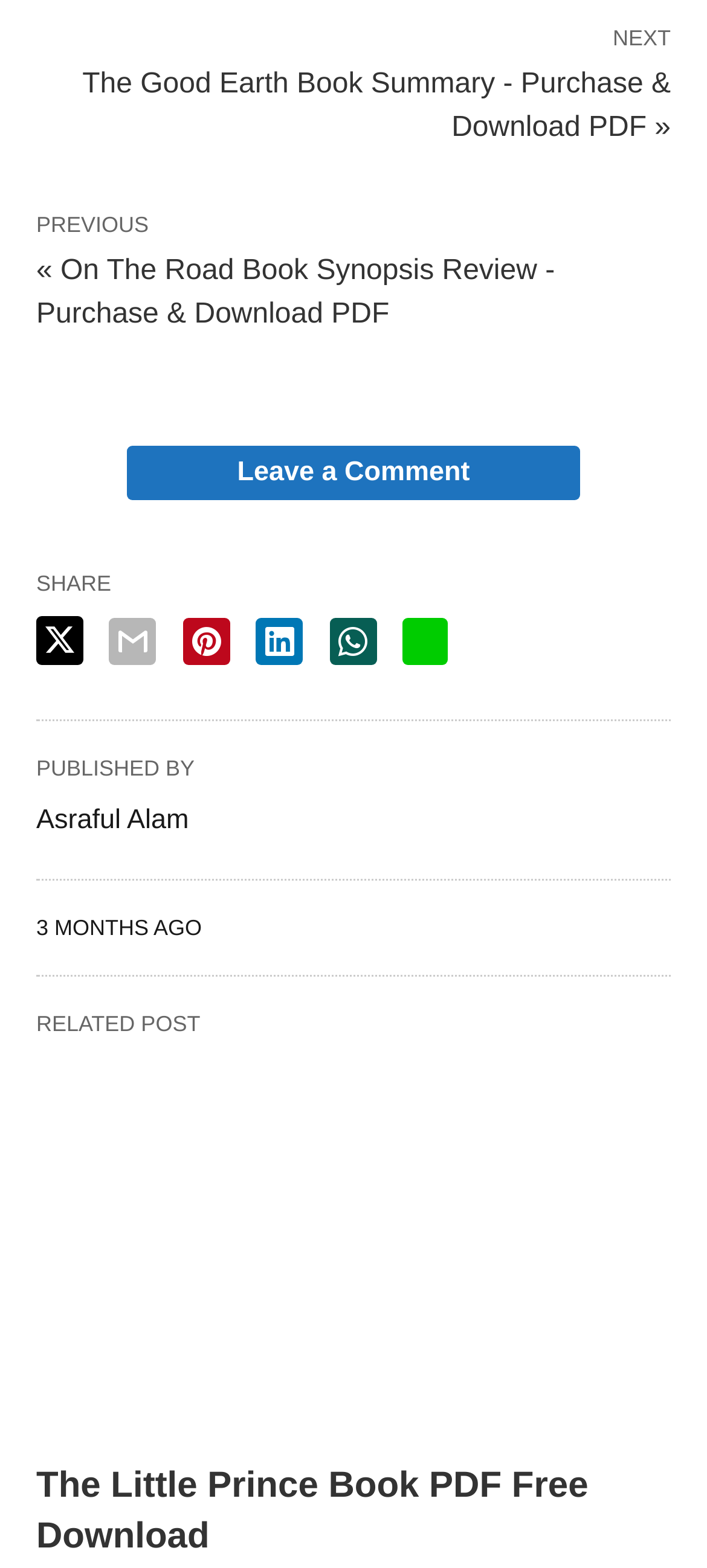Please provide a detailed answer to the question below by examining the image:
How many related posts are shown?

I counted the number of links under the 'RELATED POST' heading, which are two links to 'The Little Prince Book PDF Free Download', totaling 2 related posts.